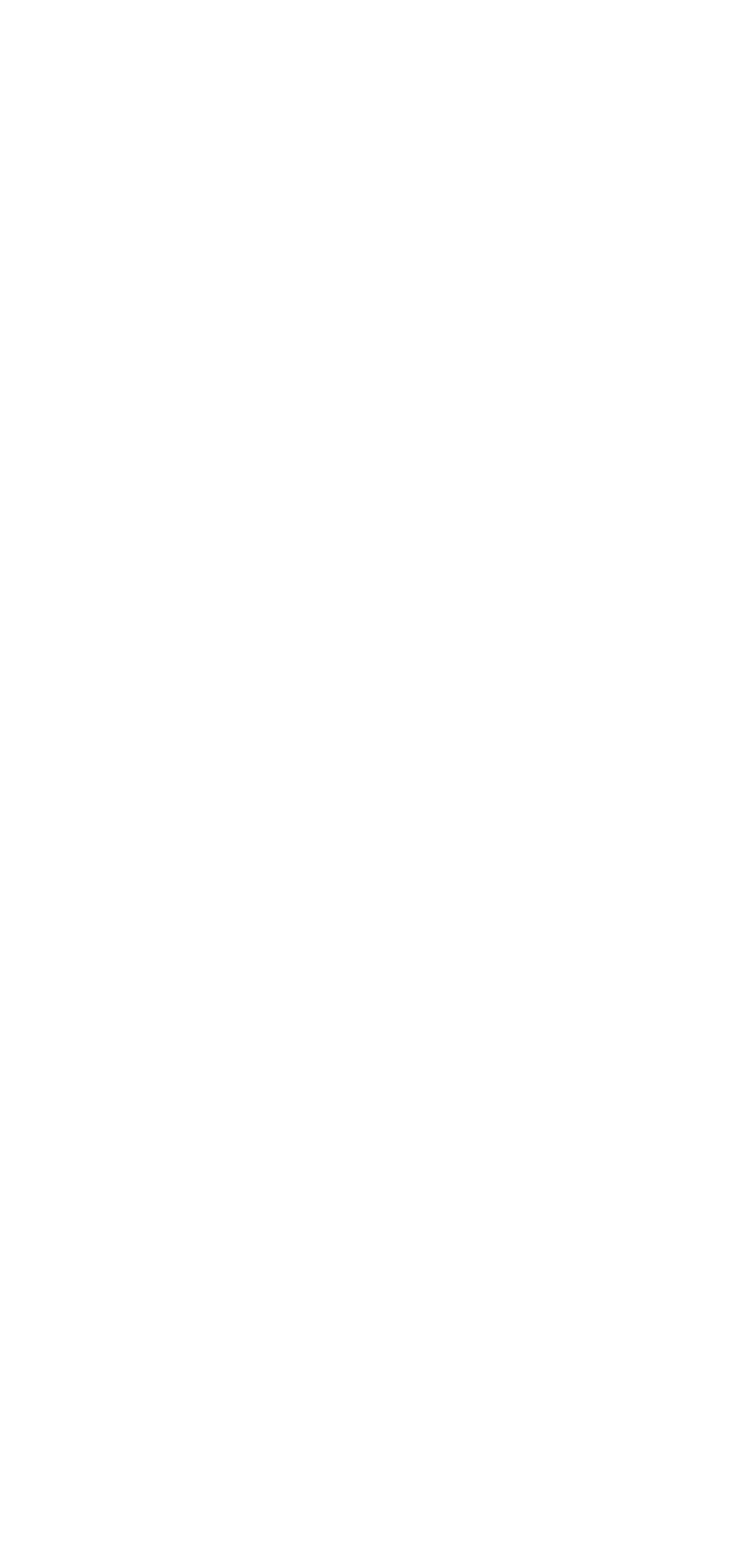How many images are on this webpage?
From the image, respond using a single word or phrase.

5